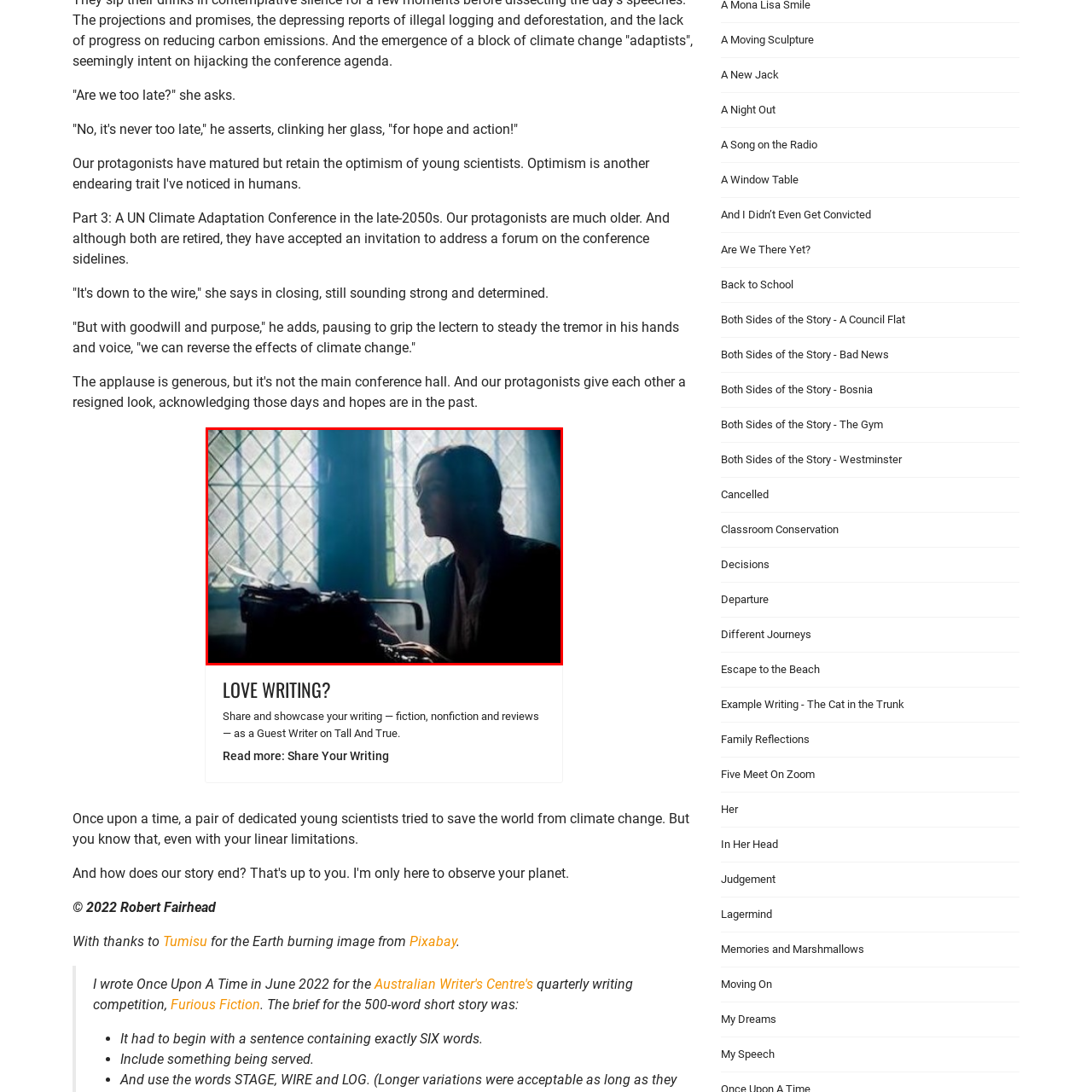Analyze the content inside the red-marked area, What is the atmosphere in the room? Answer using only one word or a concise phrase.

Introspective